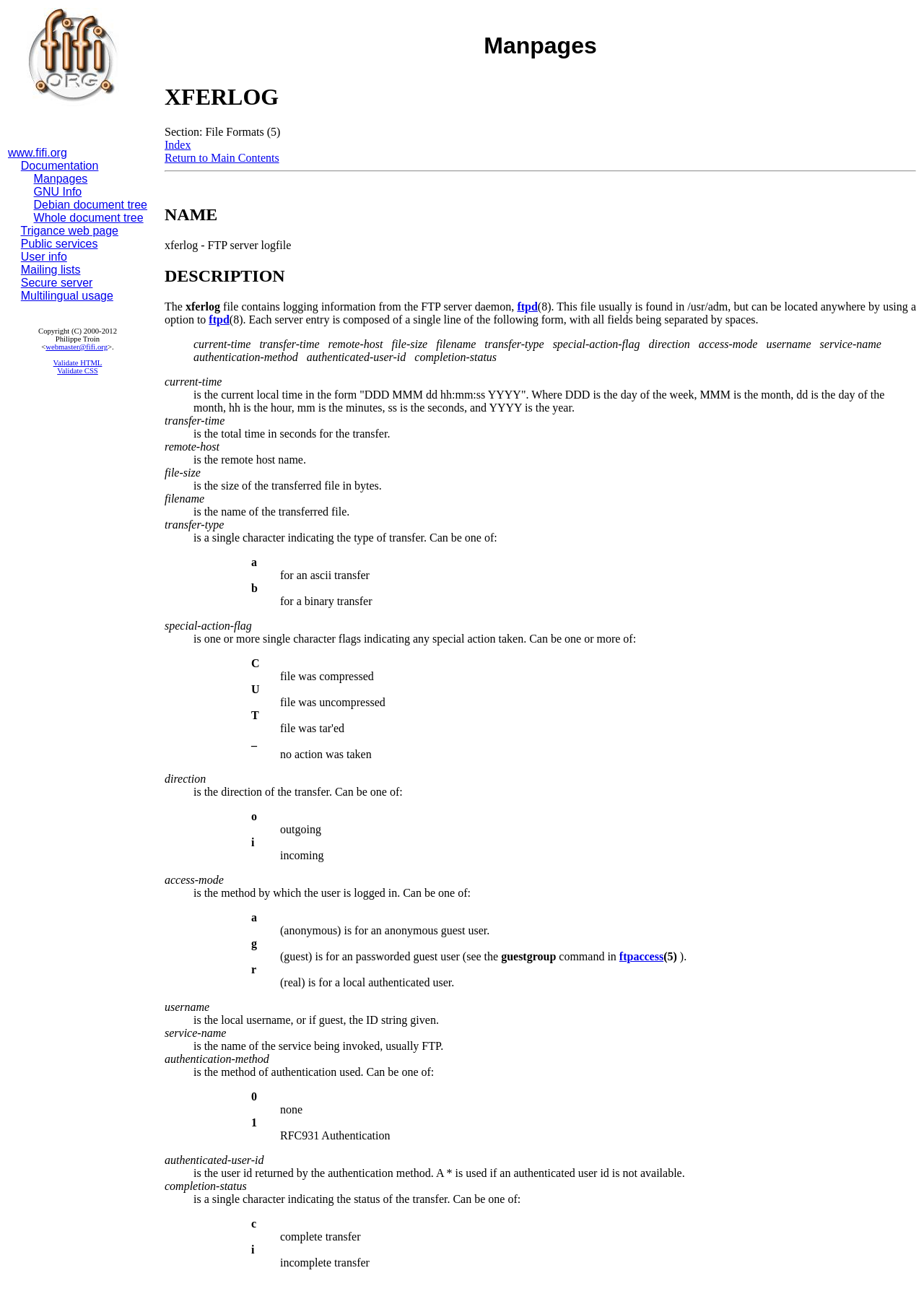Please find the bounding box coordinates for the clickable element needed to perform this instruction: "Visit the 'Manpages' page".

[0.036, 0.133, 0.095, 0.142]